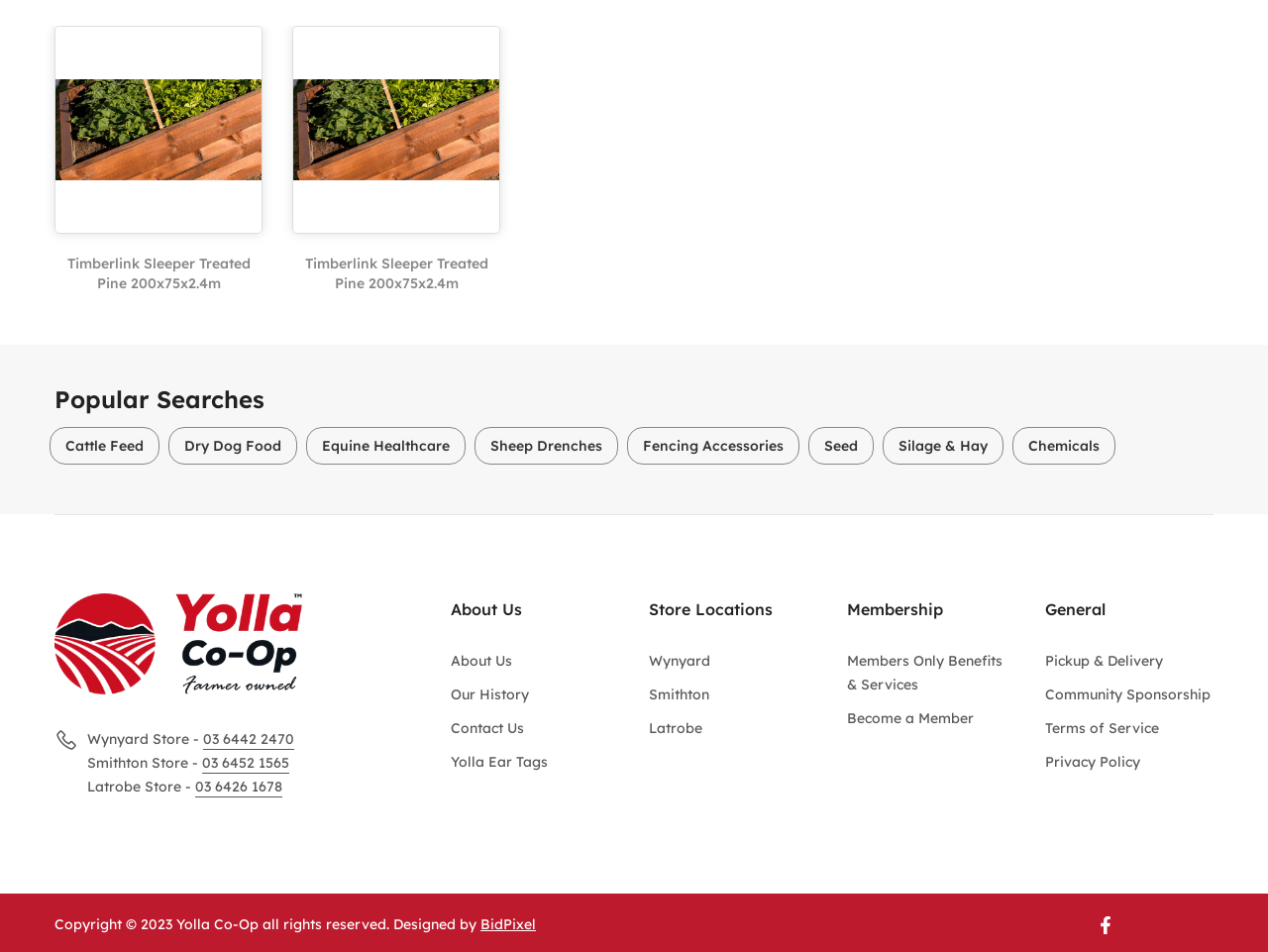Answer the following inquiry with a single word or phrase:
How many store locations are listed?

3